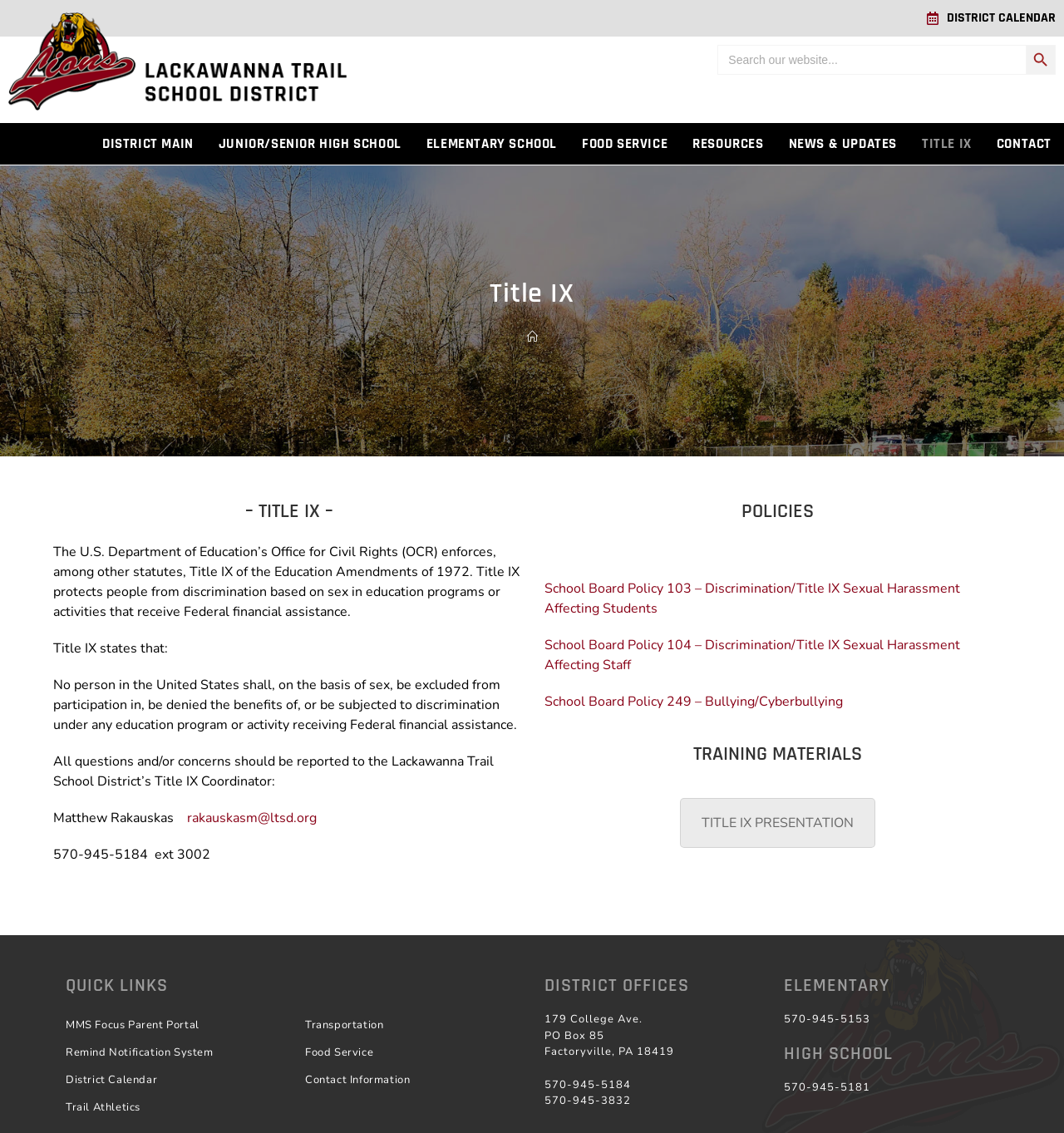What is the name of the policy related to bullying?
Based on the image content, provide your answer in one word or a short phrase.

School Board Policy 249